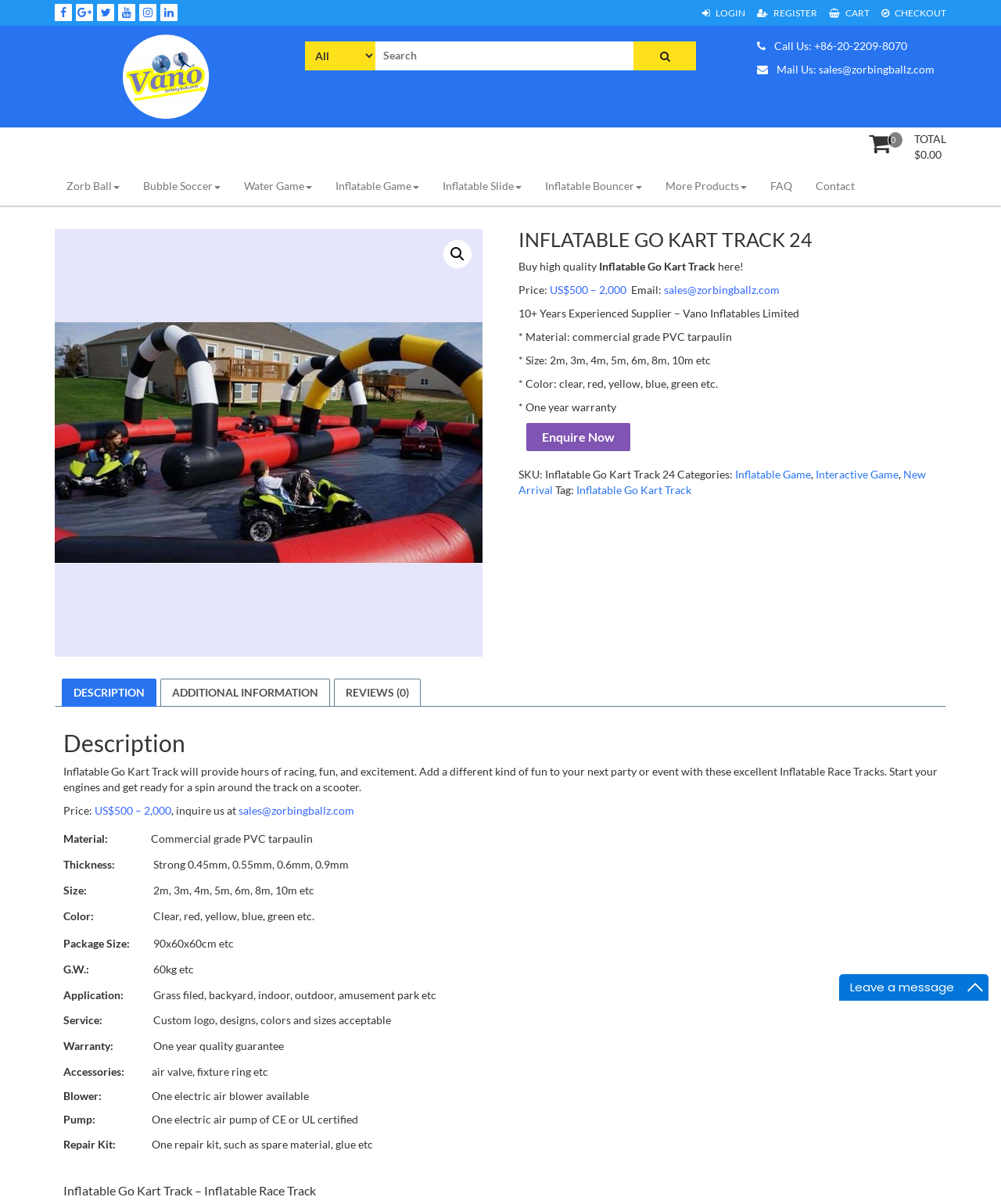Specify the bounding box coordinates of the element's area that should be clicked to execute the given instruction: "Enquire about the product". The coordinates should be four float numbers between 0 and 1, i.e., [left, top, right, bottom].

[0.526, 0.351, 0.63, 0.374]